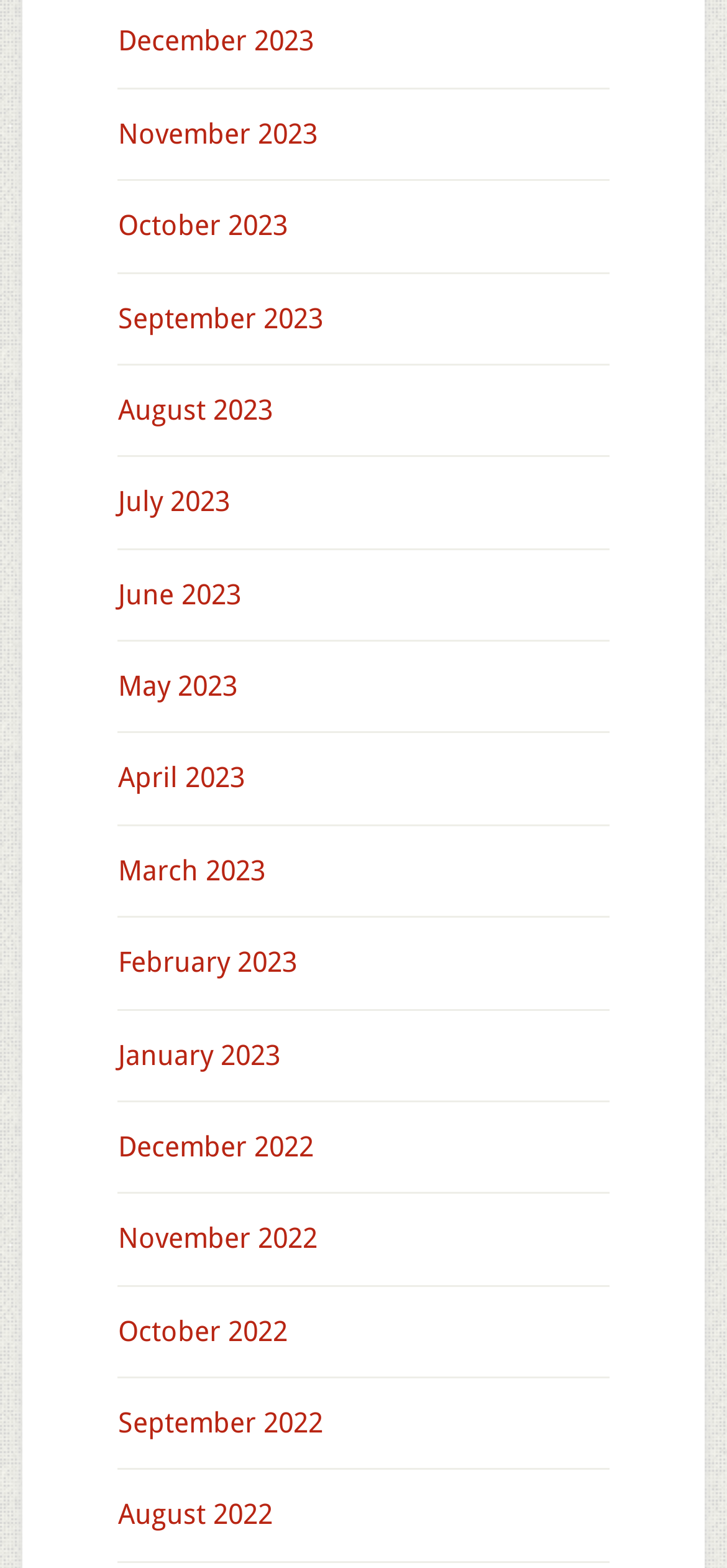Locate the bounding box coordinates of the element that should be clicked to fulfill the instruction: "View the 'What is a Bayou?' post".

None